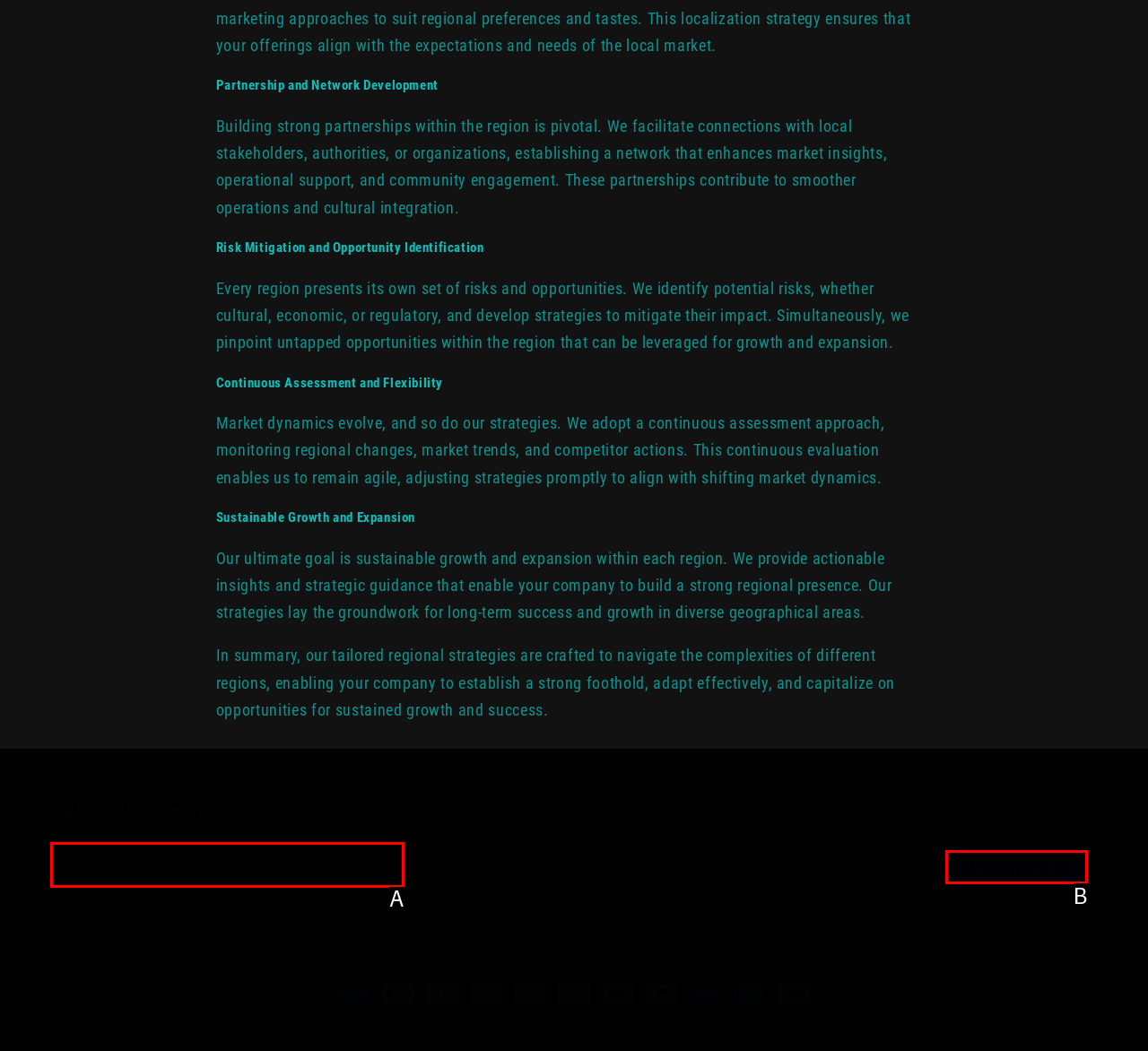Tell me which one HTML element best matches the description: parent_node: Email name="contact[email]" placeholder="Email" Answer with the option's letter from the given choices directly.

A